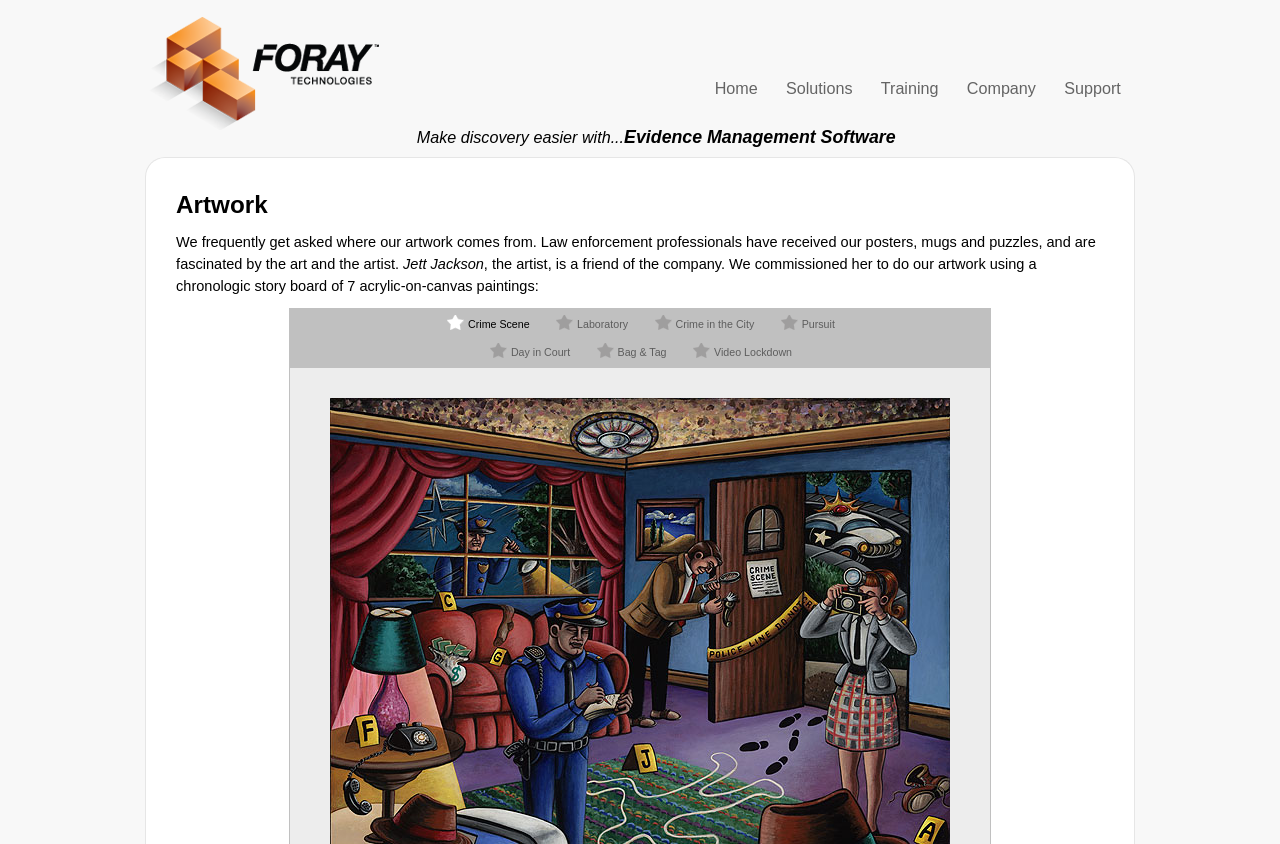Specify the bounding box coordinates of the area to click in order to execute this command: 'Explore the 'Laboratory' artwork'. The coordinates should consist of four float numbers ranging from 0 to 1, and should be formatted as [left, top, right, bottom].

[0.425, 0.376, 0.498, 0.39]